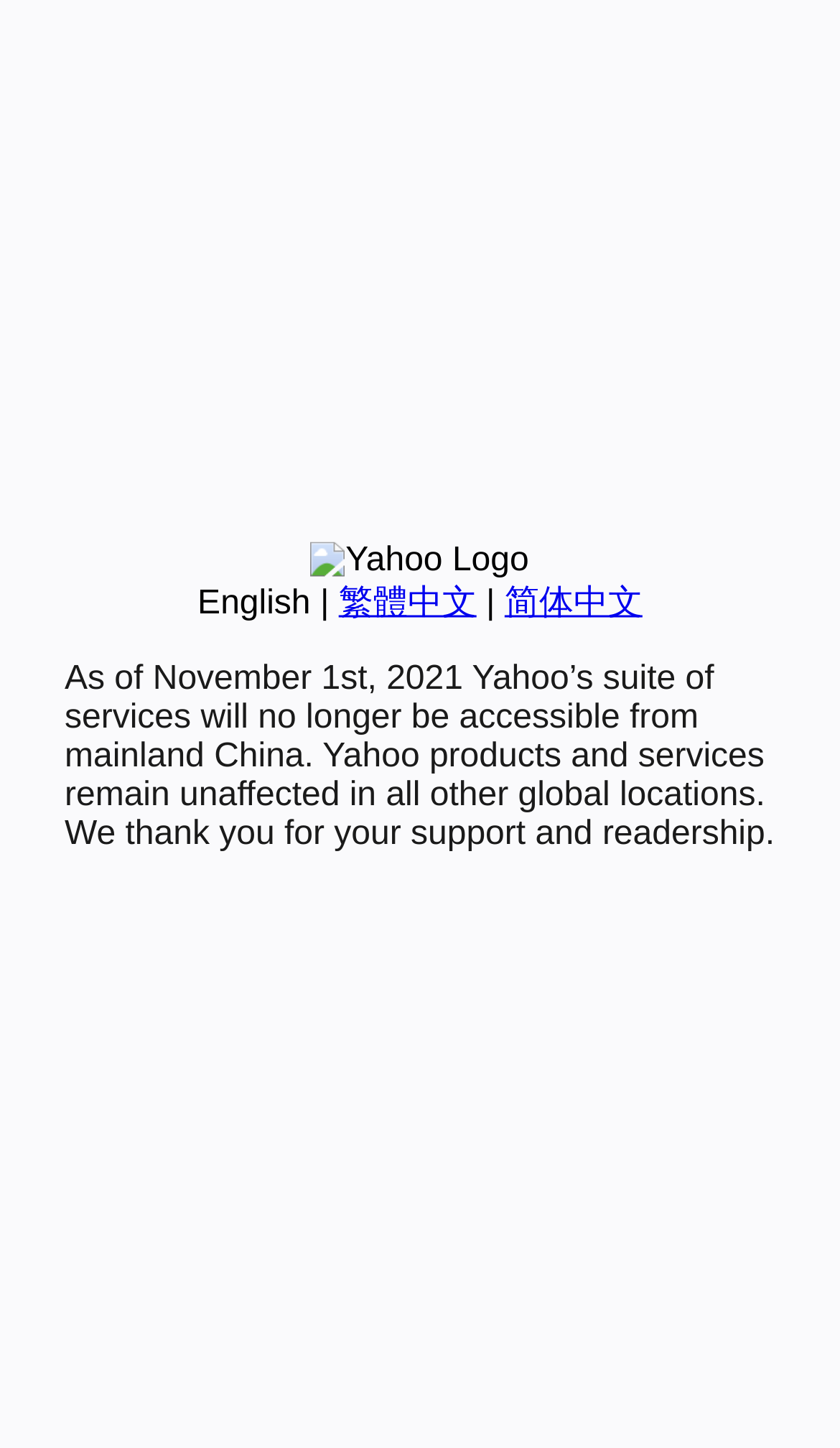Locate the bounding box coordinates of the UI element described by: "English". The bounding box coordinates should consist of four float numbers between 0 and 1, i.e., [left, top, right, bottom].

[0.235, 0.404, 0.37, 0.429]